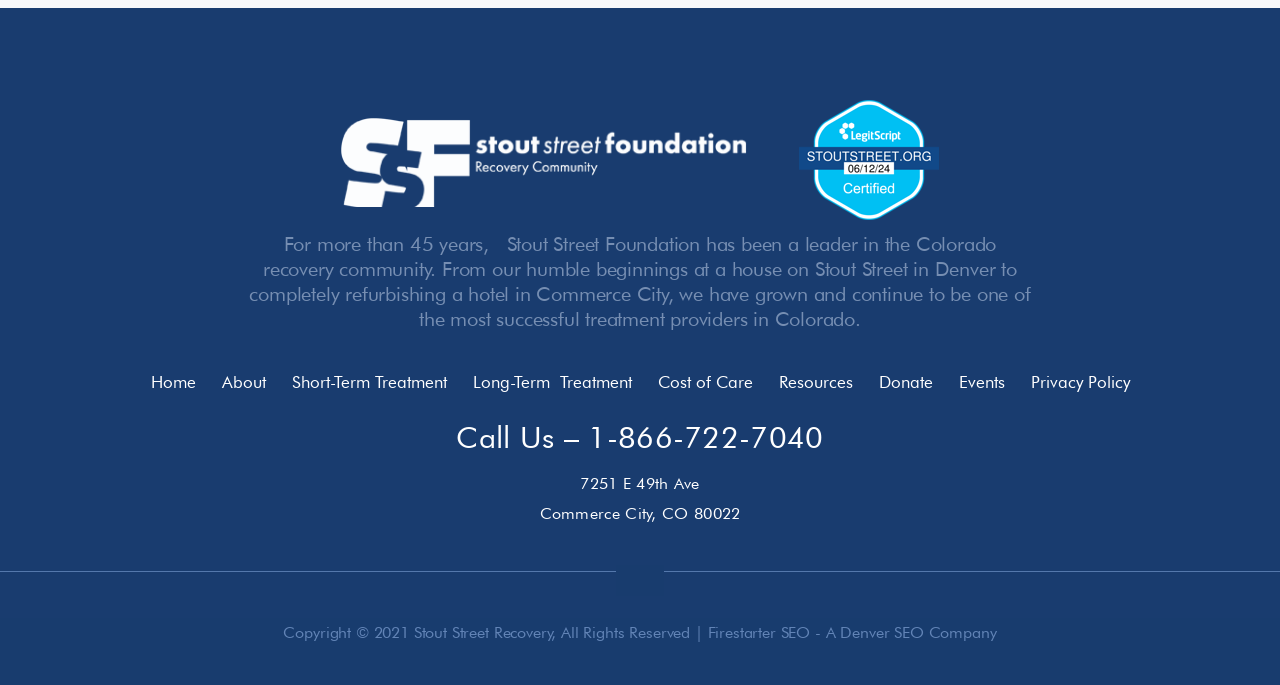Identify the bounding box coordinates of the area you need to click to perform the following instruction: "Click on the 'Call Us – 1-866-722-7040' link".

[0.357, 0.611, 0.643, 0.664]